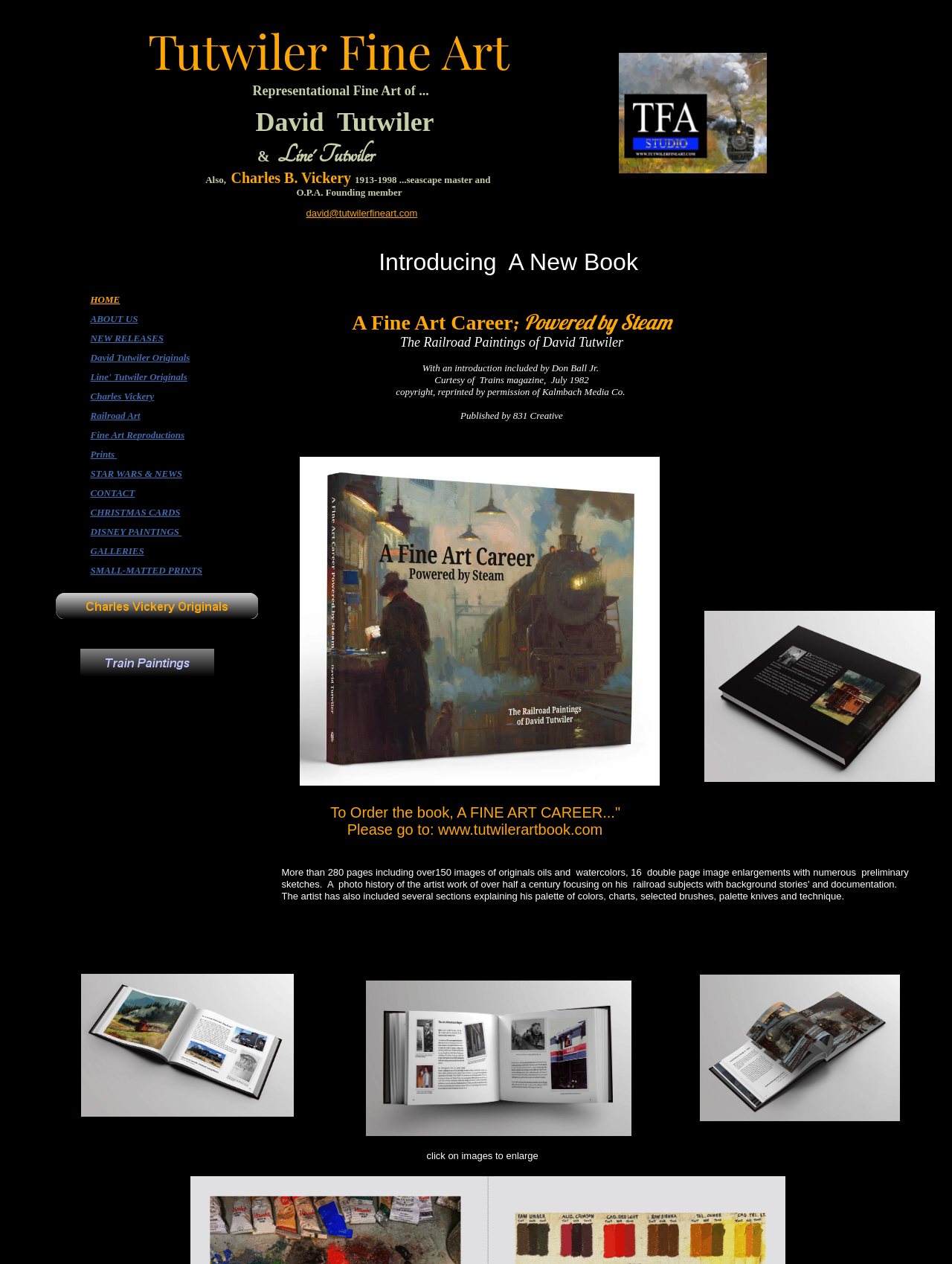Identify the bounding box coordinates of the section that should be clicked to achieve the task described: "Click HOME".

[0.095, 0.23, 0.213, 0.245]